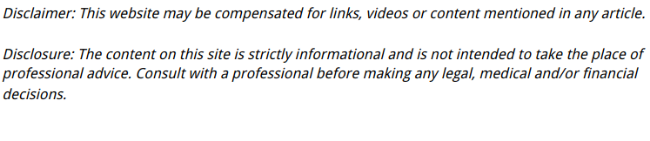Please analyze the image and provide a thorough answer to the question:
What is the trend indicated by the increasing popularity of hot tubs?

The caption suggests that the growing popularity of hot tubs for private use indicates a trend towards personal wellness and leisure, implying that people are seeking to prioritize their own relaxation and rejuvenation.